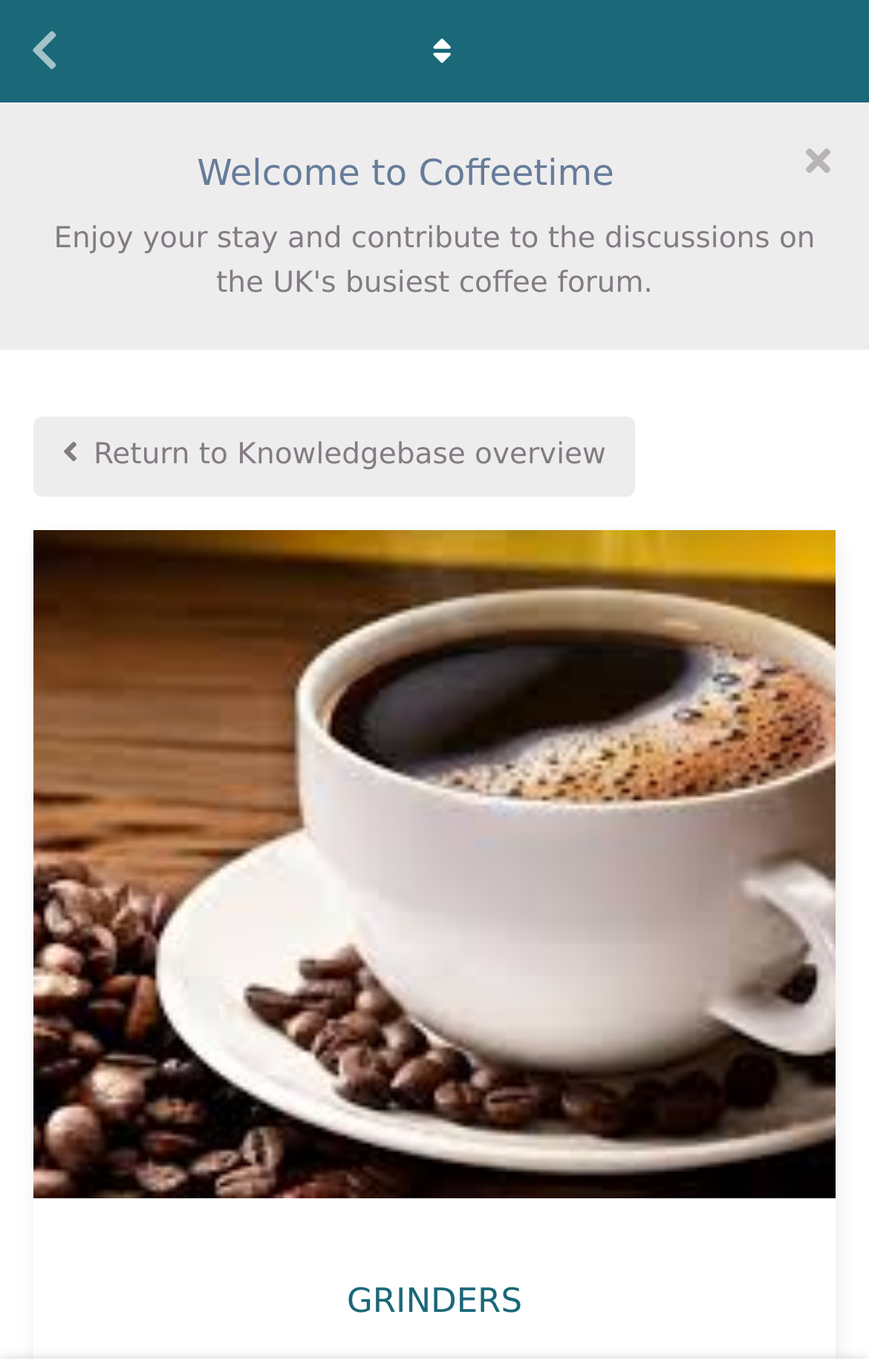Given the element description Grinders, specify the bounding box coordinates of the corresponding UI element in the format (top-left x, top-left y, bottom-right x, bottom-right y). All values must be between 0 and 1.

[0.386, 0.922, 0.614, 0.975]